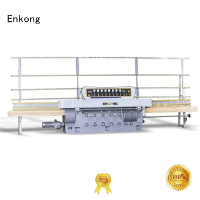What is the purpose of the promotional badges? Examine the screenshot and reply using just one word or a brief phrase.

indicating quality and excellence